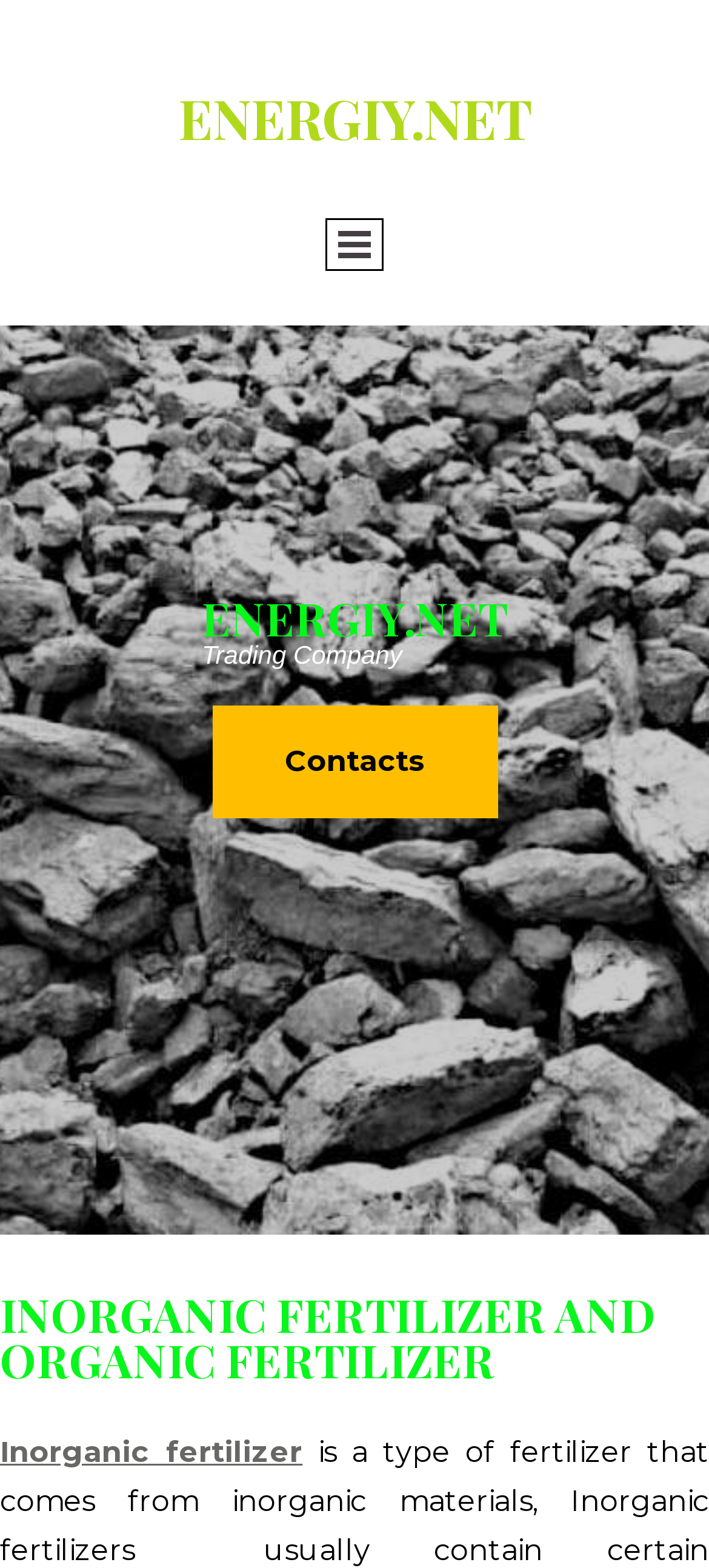Mark the bounding box of the element that matches the following description: "Contacts".

[0.299, 0.449, 0.701, 0.521]